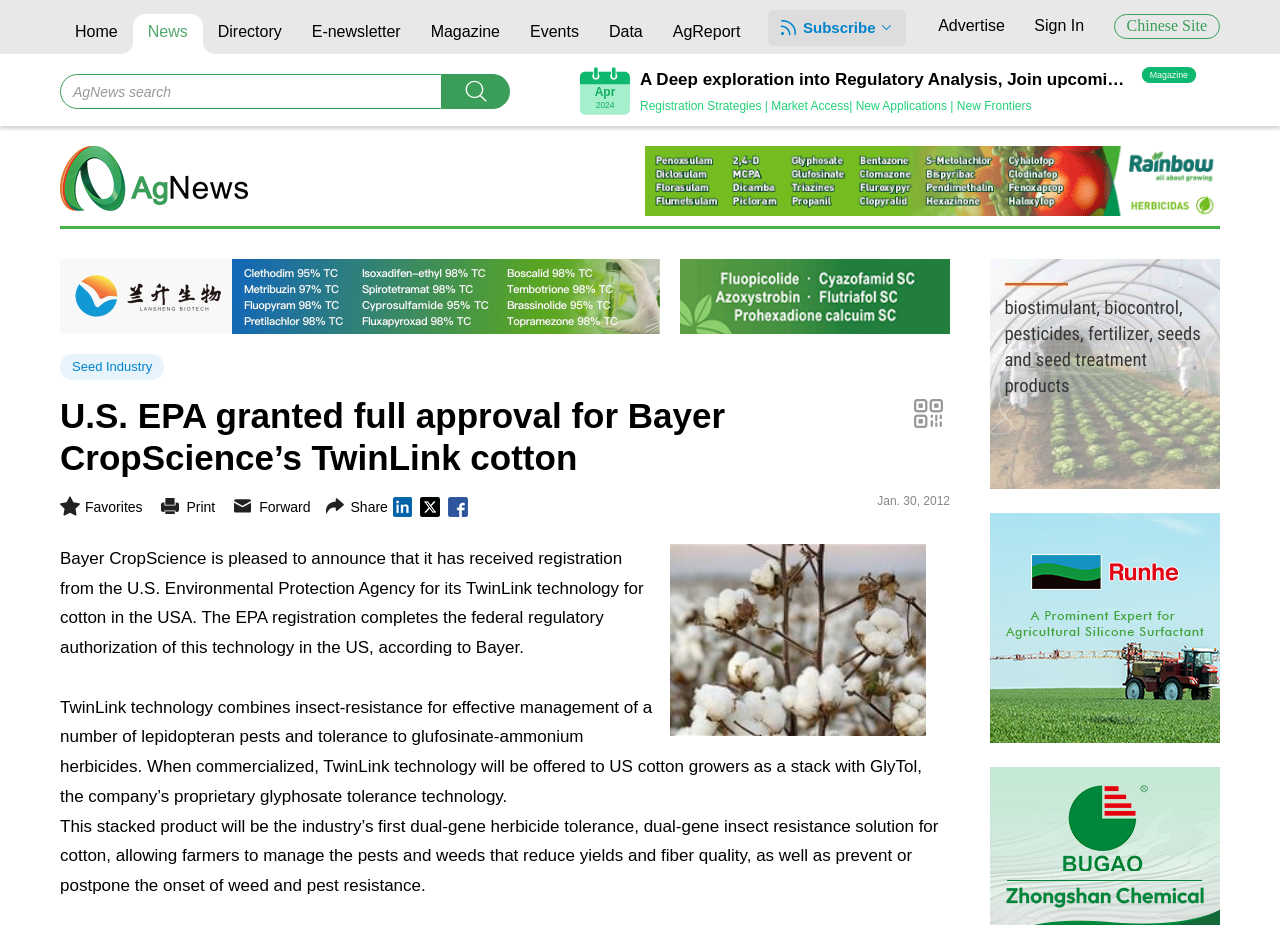Please provide the bounding box coordinates for the element that needs to be clicked to perform the following instruction: "Search in AgNews". The coordinates should be given as four float numbers between 0 and 1, i.e., [left, top, right, bottom].

[0.047, 0.08, 0.345, 0.118]